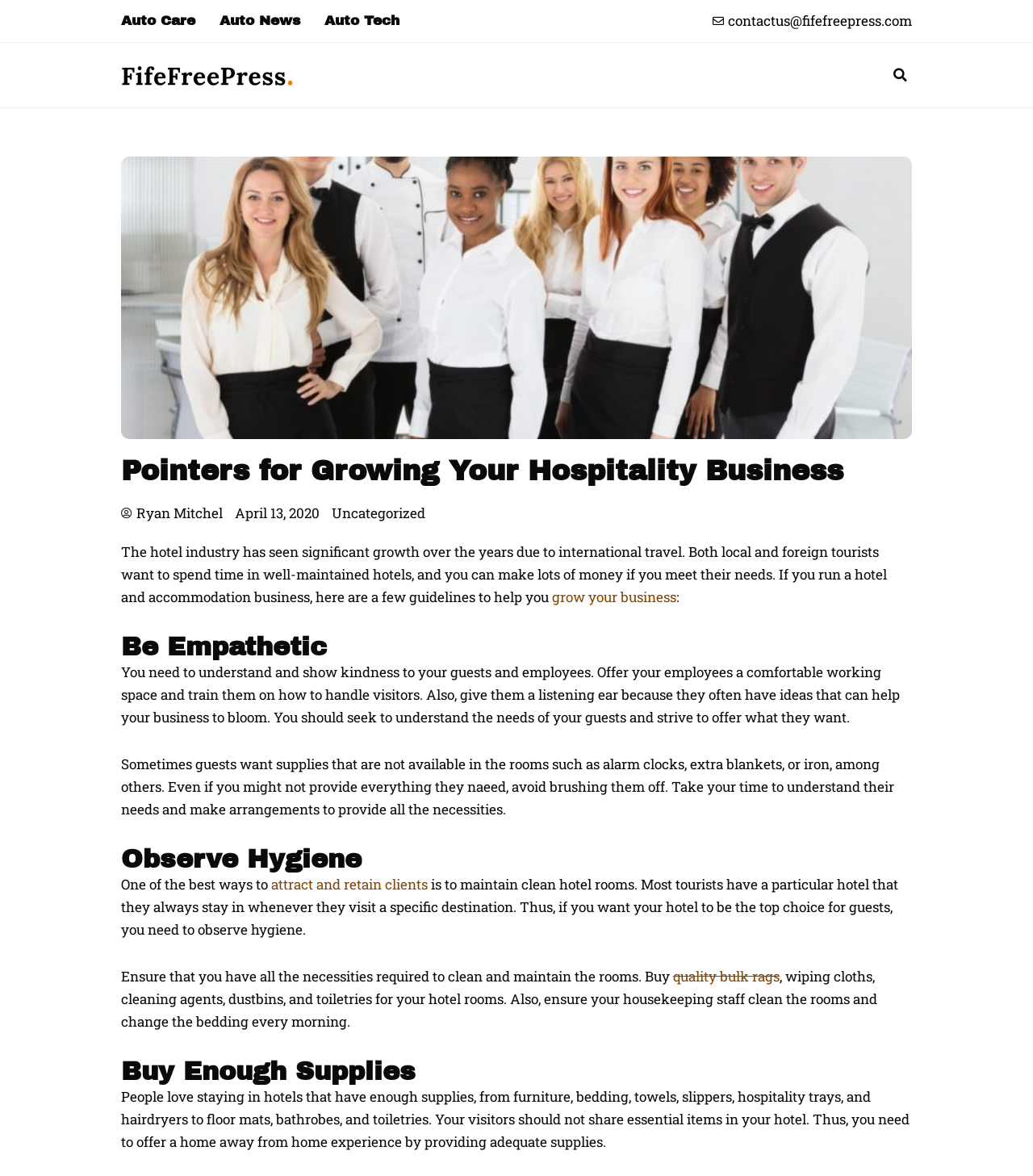From the webpage screenshot, predict the bounding box coordinates (top-left x, top-left y, bottom-right x, bottom-right y) for the UI element described here: grow your business

[0.534, 0.5, 0.655, 0.516]